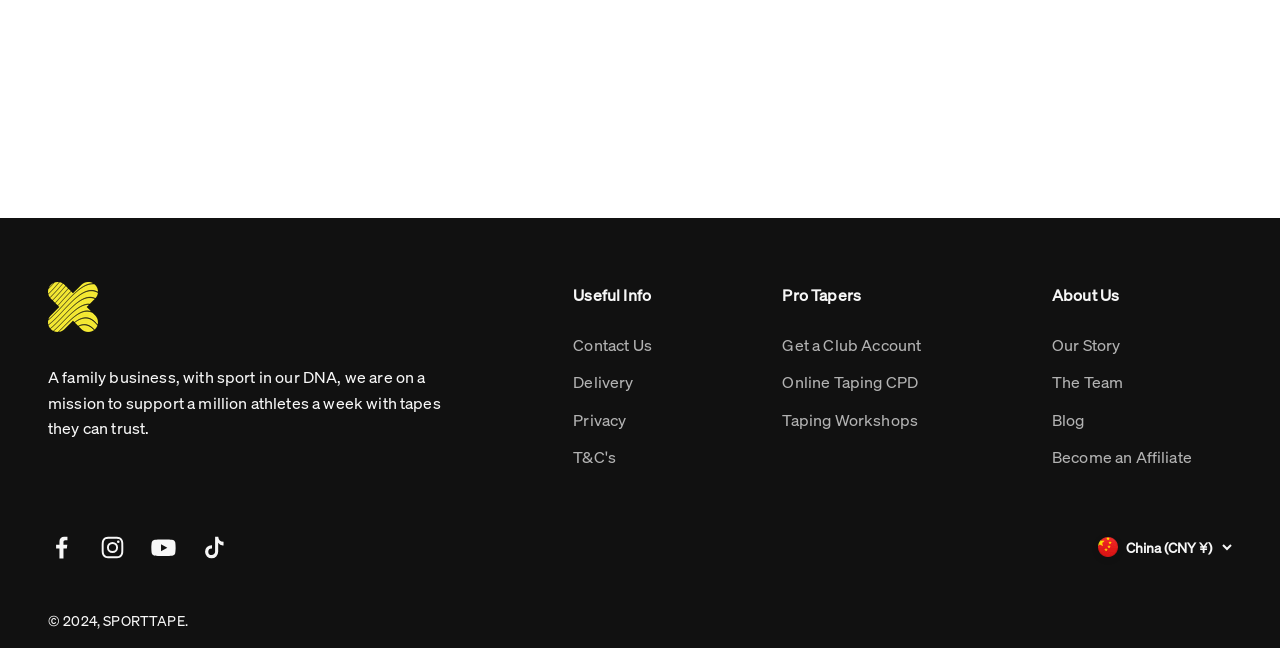Please find the bounding box for the following UI element description. Provide the coordinates in (top-left x, top-left y, bottom-right x, bottom-right y) format, with values between 0 and 1: Our Story

[0.822, 0.512, 0.875, 0.551]